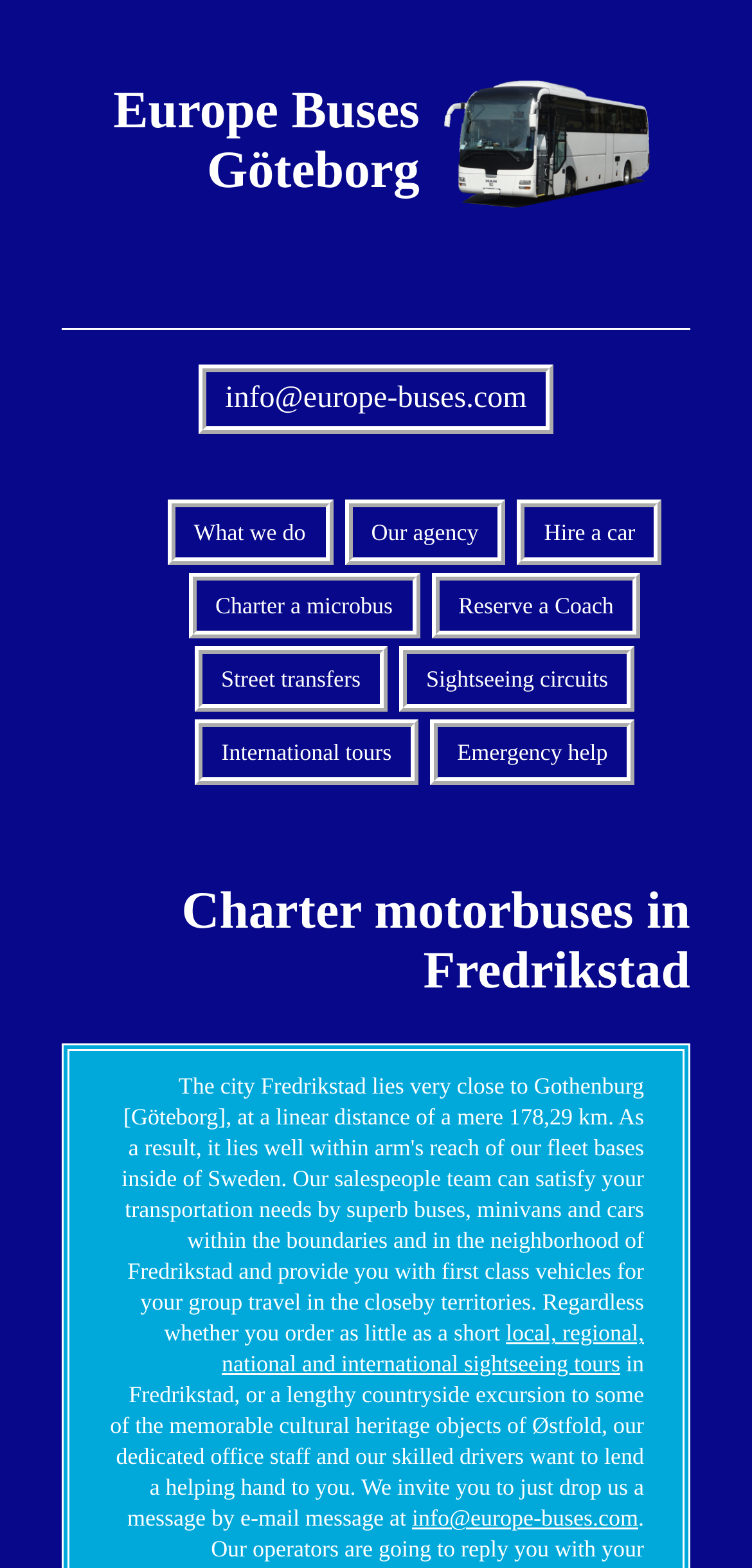Please determine the bounding box coordinates for the UI element described as: "Our agency".

[0.458, 0.319, 0.672, 0.361]